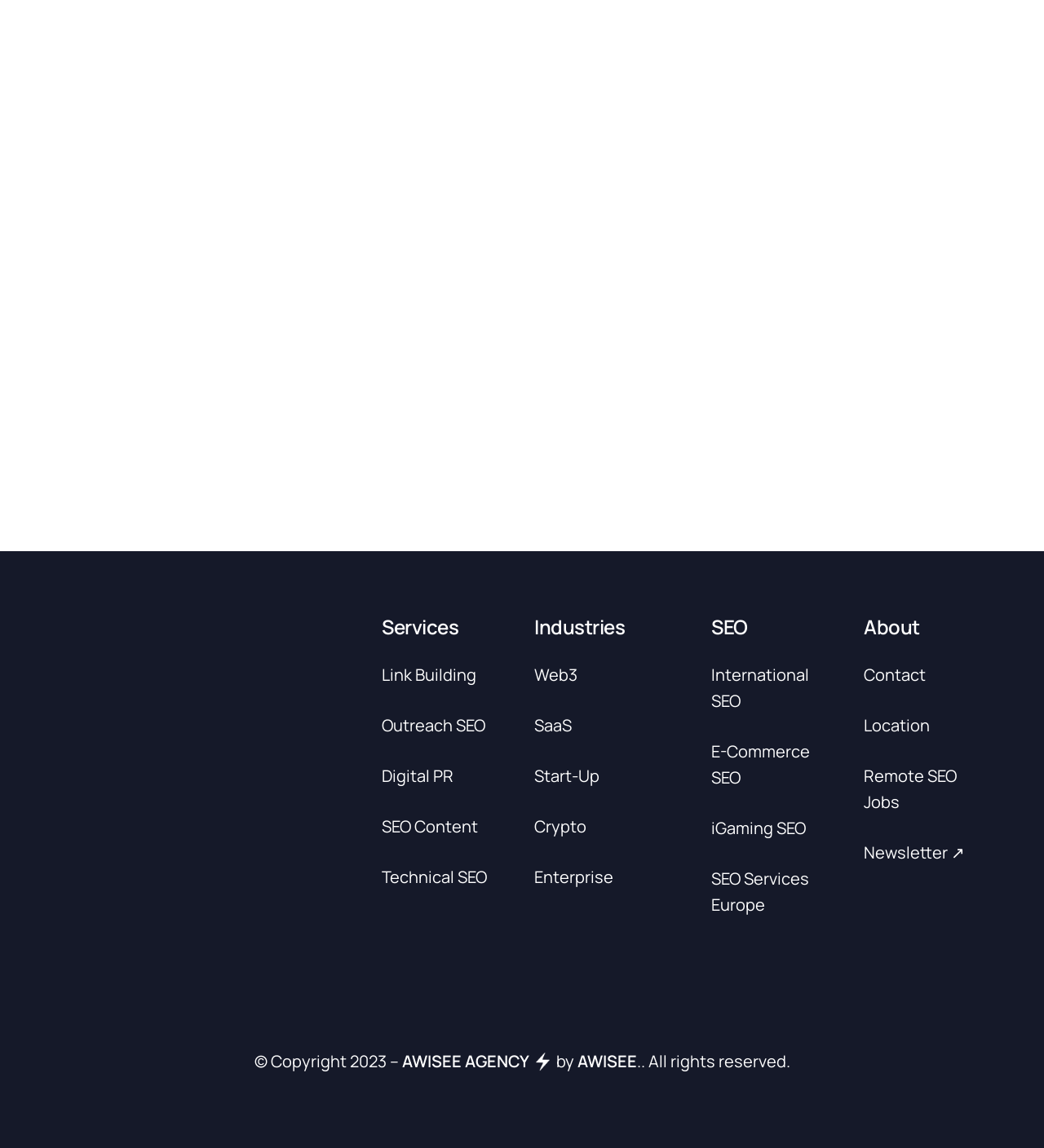Pinpoint the bounding box coordinates of the clickable area necessary to execute the following instruction: "Contact us". The coordinates should be given as four float numbers between 0 and 1, namely [left, top, right, bottom].

[0.827, 0.578, 0.887, 0.597]